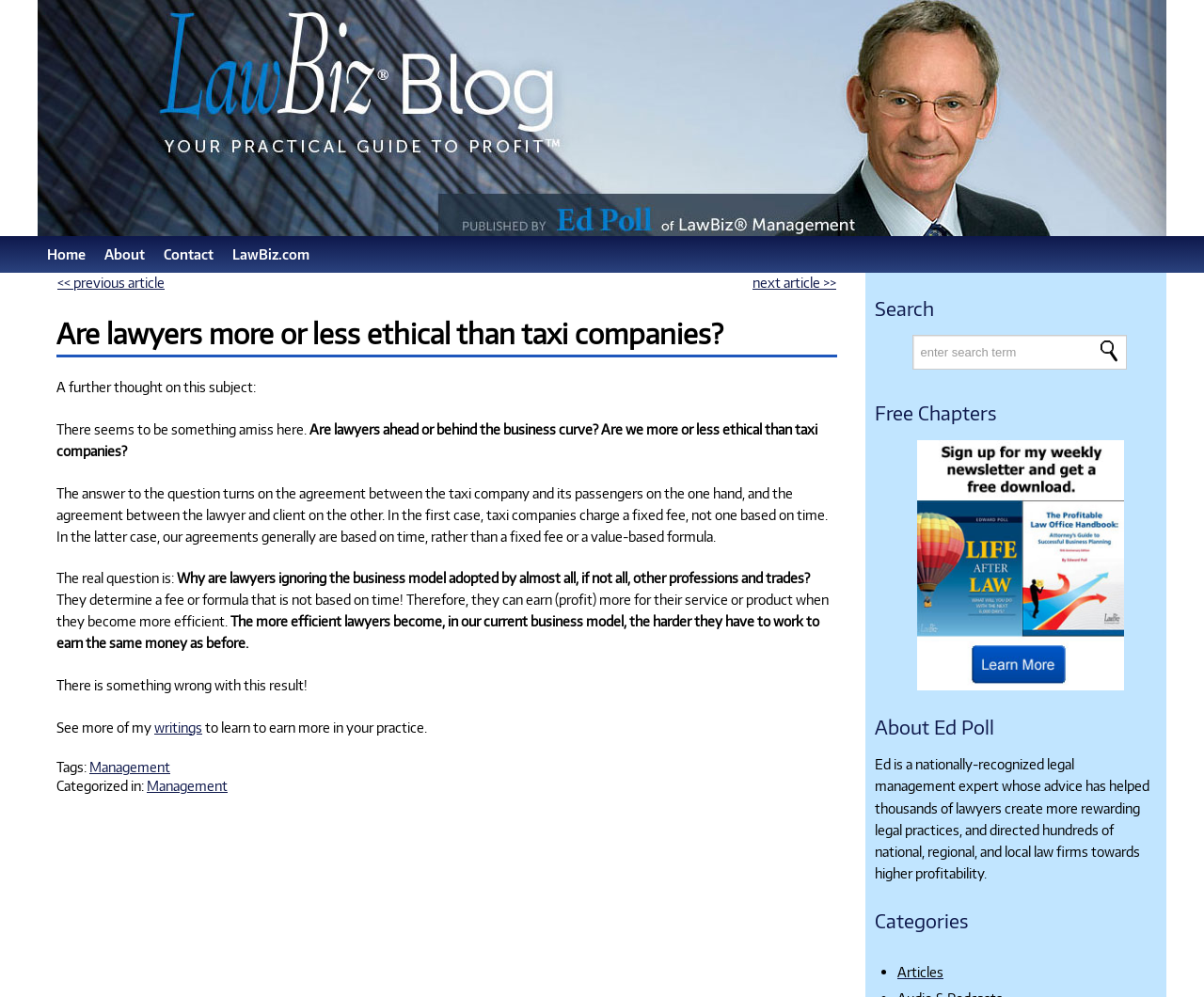Ascertain the bounding box coordinates for the UI element detailed here: "<< previous article". The coordinates should be provided as [left, top, right, bottom] with each value being a float between 0 and 1.

[0.048, 0.274, 0.137, 0.291]